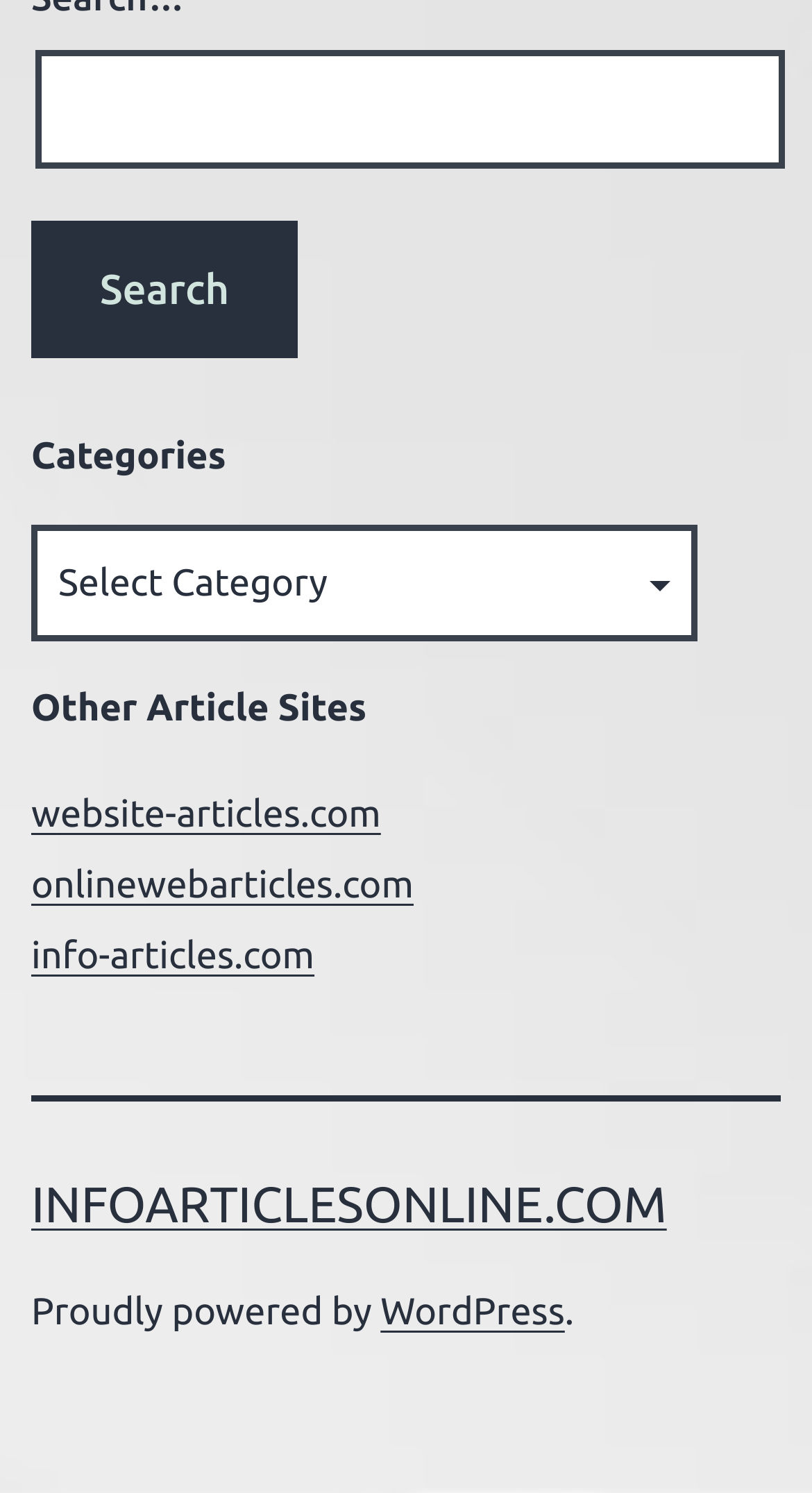Determine the bounding box coordinates for the HTML element mentioned in the following description: "onlinewebarticles.com". The coordinates should be a list of four floats ranging from 0 to 1, represented as [left, top, right, bottom].

[0.038, 0.579, 0.509, 0.606]